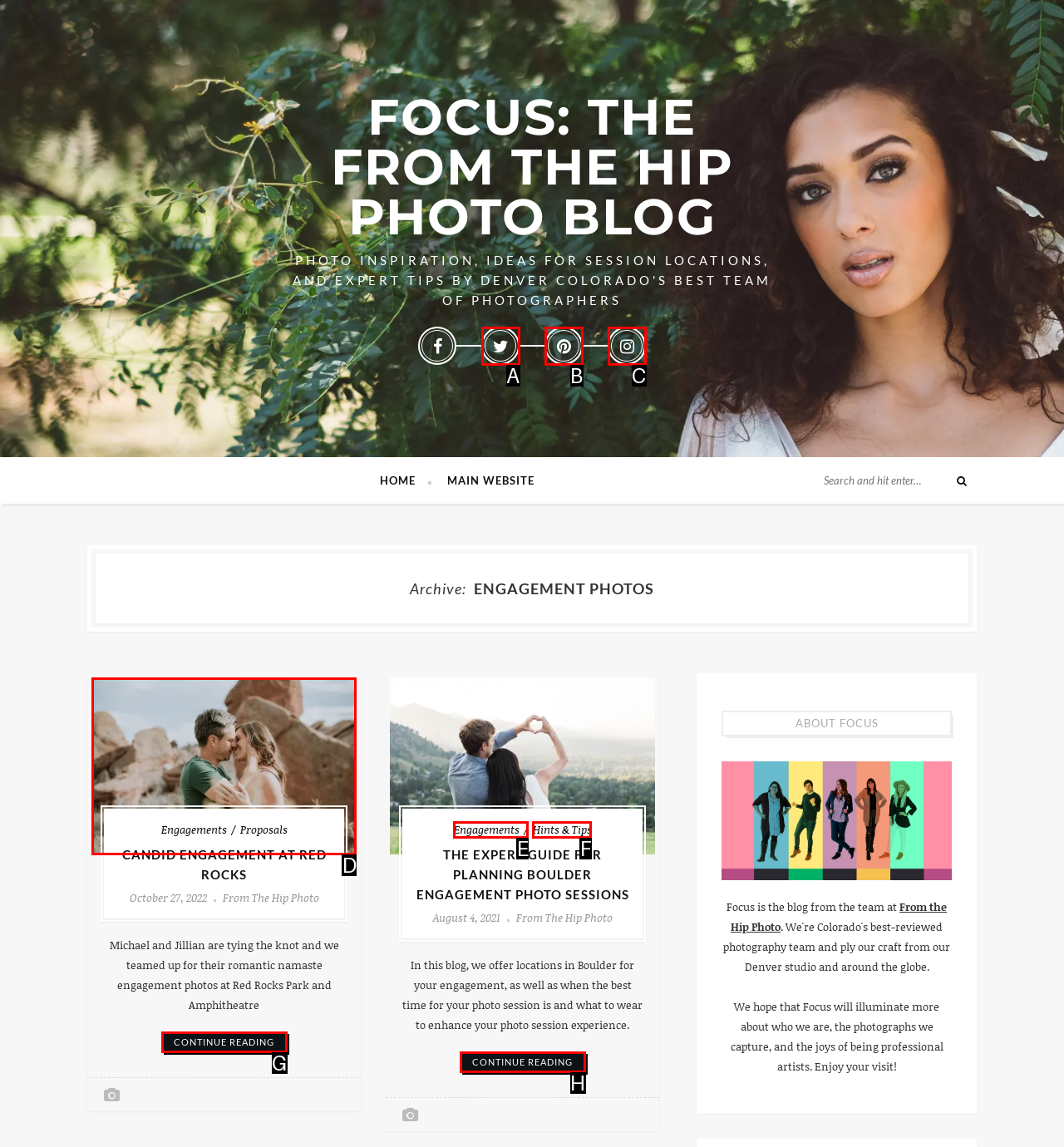Which HTML element should be clicked to complete the task: Read the article about candid engagement at Red Rocks? Answer with the letter of the corresponding option.

D